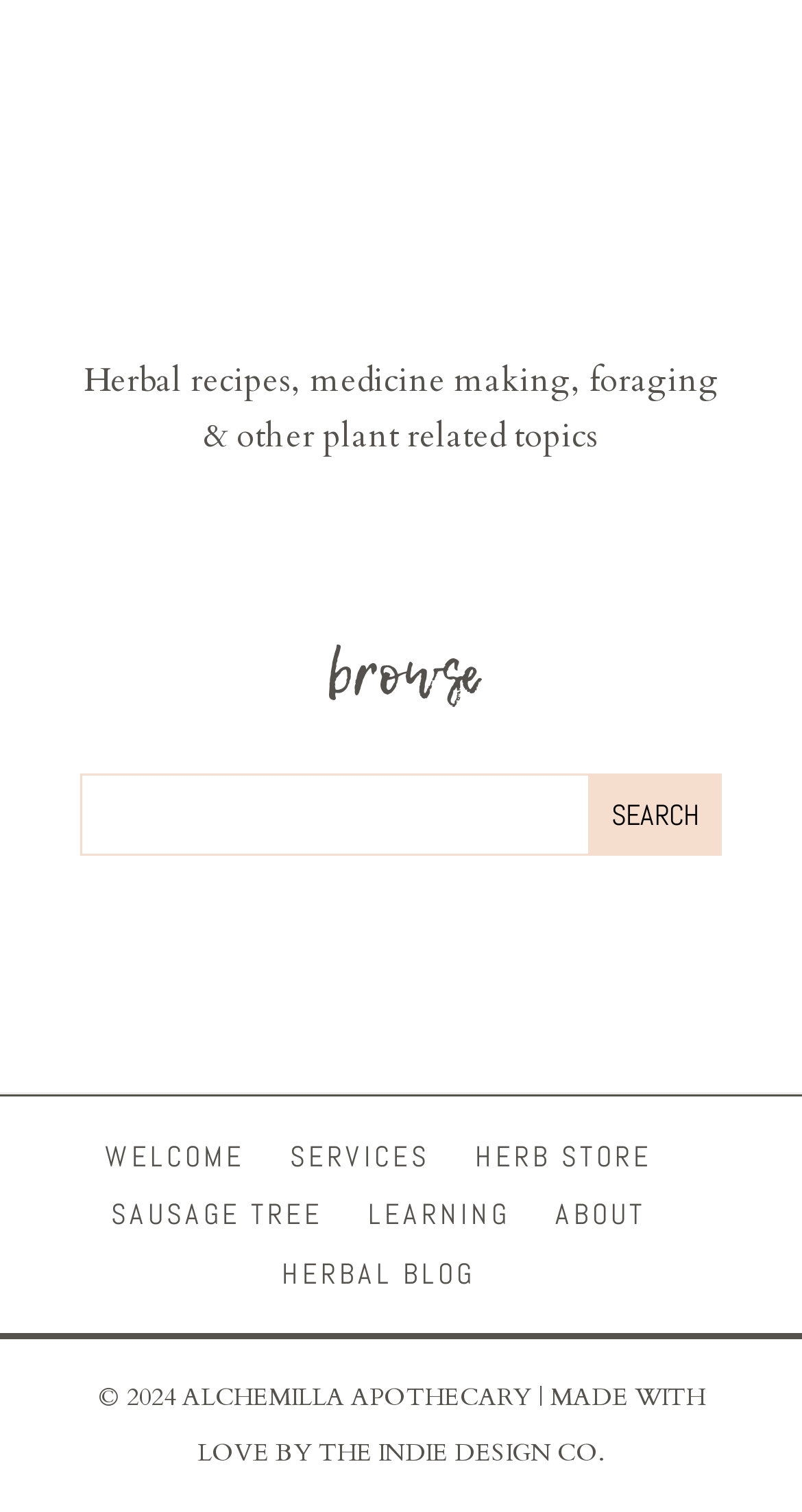Determine the bounding box for the HTML element described here: "SAUSAGE TREE". The coordinates should be given as [left, top, right, bottom] with each number being a float between 0 and 1.

[0.138, 0.791, 0.403, 0.815]